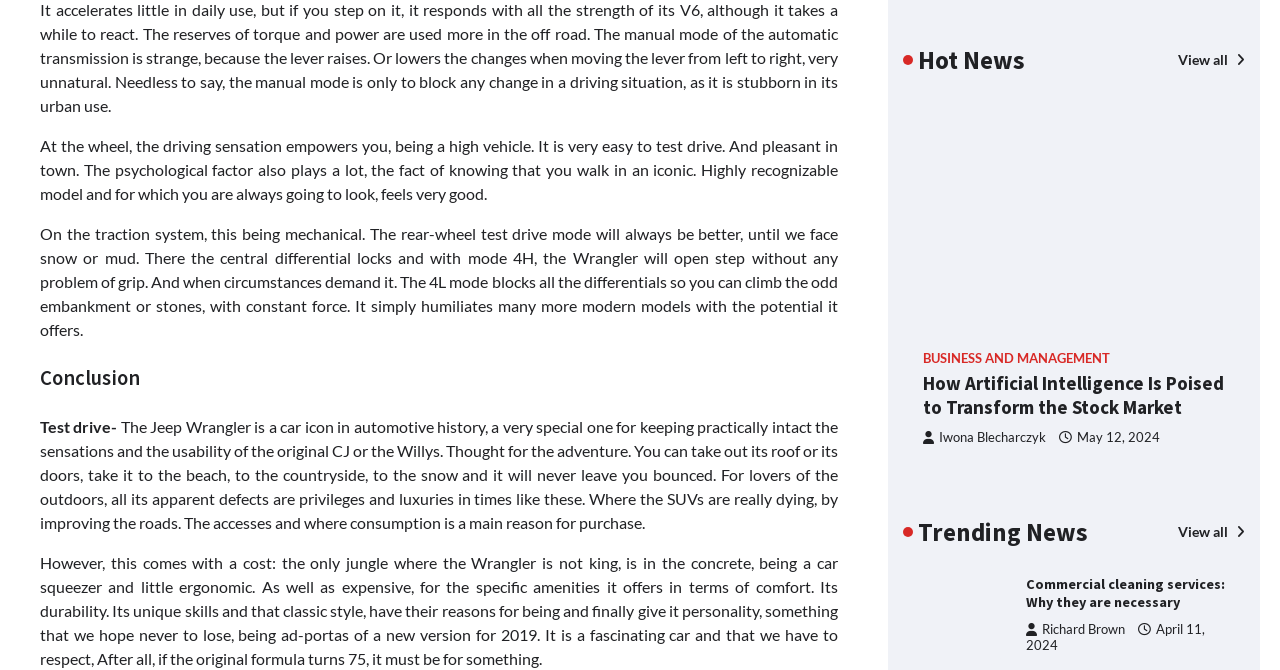Identify the bounding box coordinates of the section that should be clicked to achieve the task described: "Explore business and management news".

[0.721, 0.523, 0.867, 0.546]